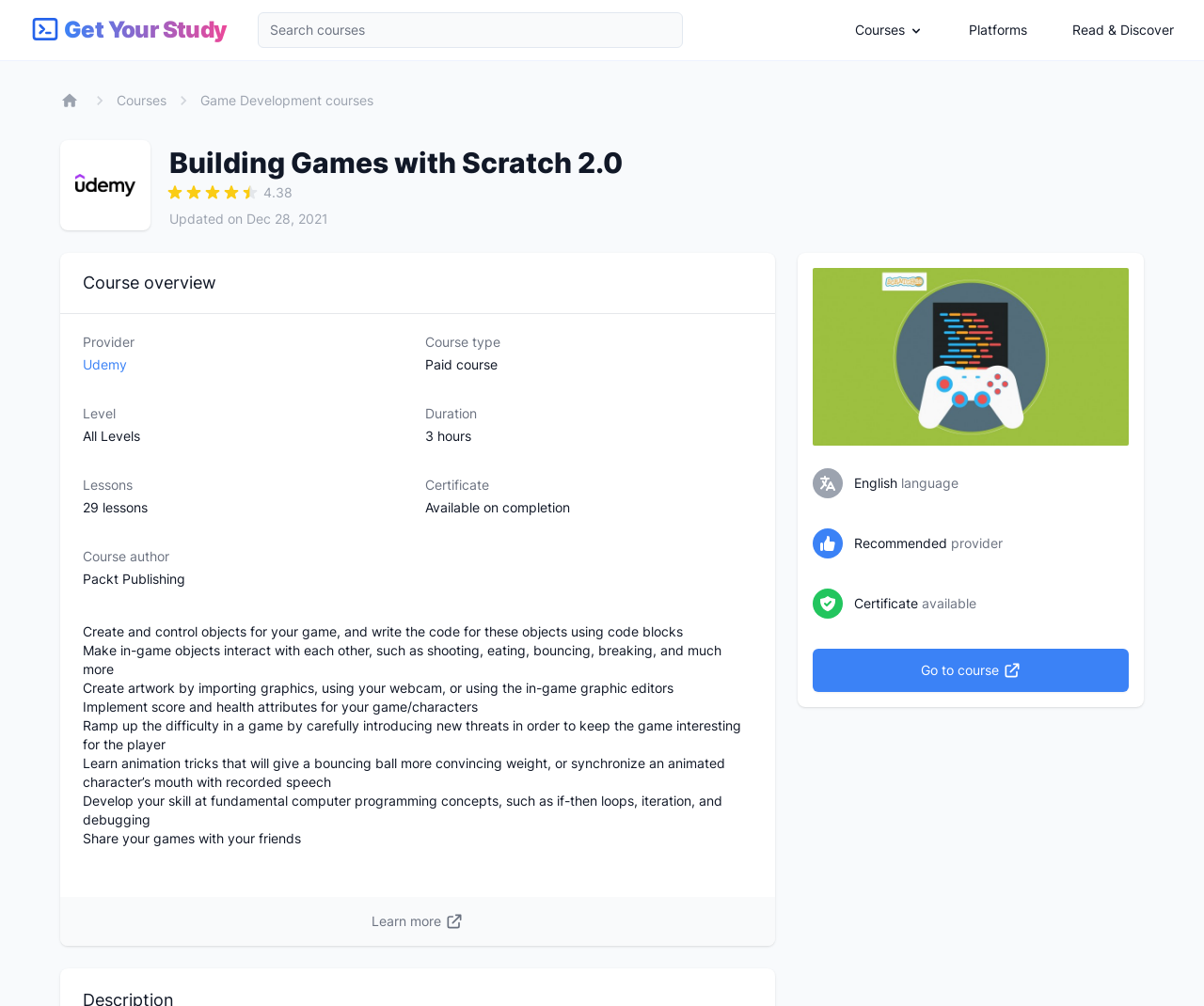What is the course provider?
Please provide a comprehensive and detailed answer to the question.

The course provider is Udemy, which is mentioned in the course overview section, specifically in the 'Provider' field.